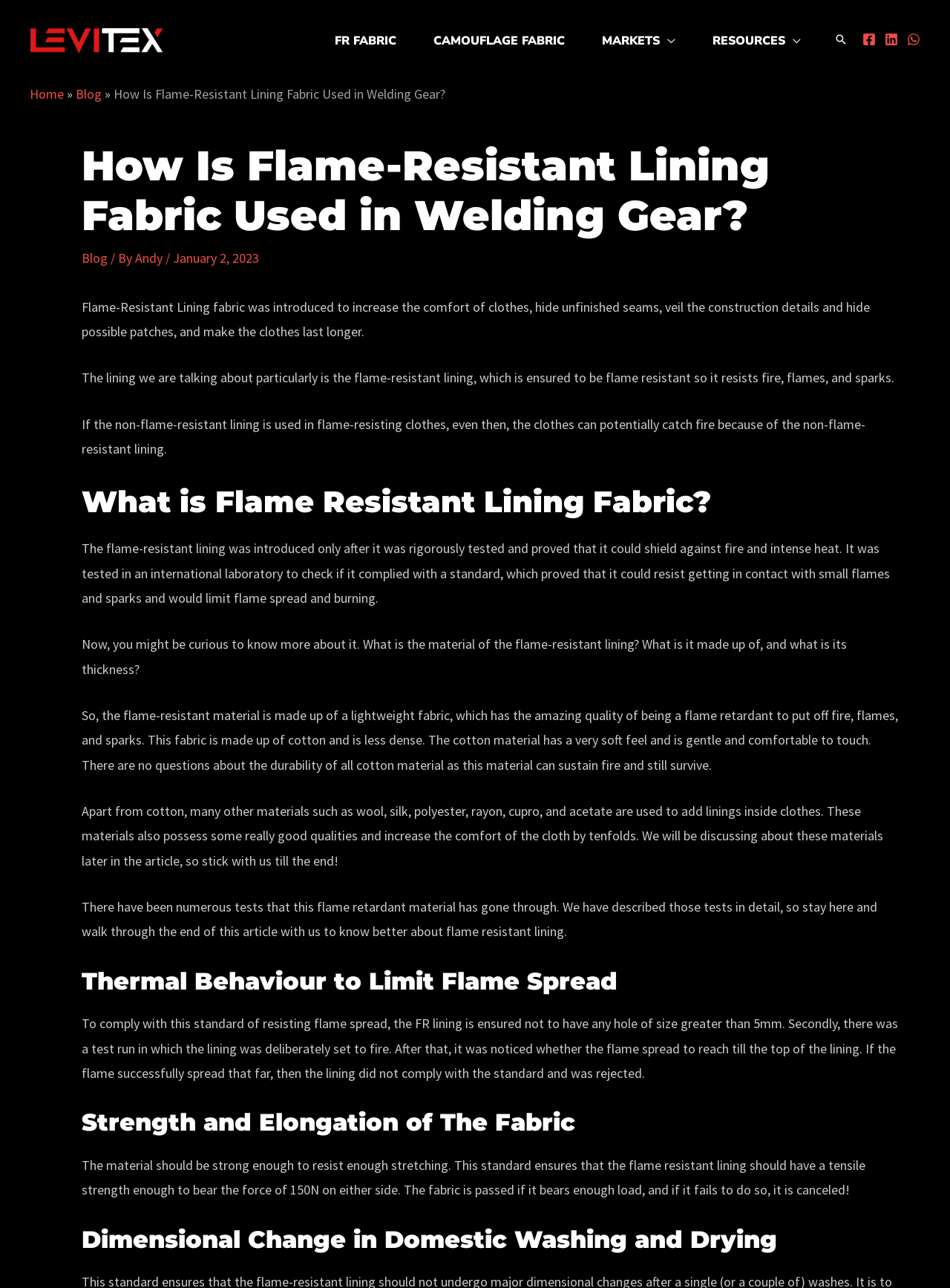Summarize the webpage with a detailed and informative caption.

This webpage is about the use of flame-resistant lining fabric in welding gear. At the top left corner, there is a Levitex logo, and next to it, a navigation menu with links to FR FABRIC, CAMOUFLAGE FABRIC, MARKETS, and RESOURCES. Below the navigation menu, there is a breadcrumbs section with links to Home and Blog.

The main content of the webpage is divided into sections, each with a heading. The first section is an introduction to flame-resistant lining fabric, explaining its purpose and benefits. The text is followed by a section titled "What is Flame Resistant Lining Fabric?" which discusses the material's properties and testing standards.

The next sections delve deeper into the characteristics of flame-resistant lining fabric, including its thermal behavior, strength, and elongation. The text is informative and provides detailed explanations of the testing processes and standards that the fabric must meet.

Throughout the webpage, there are no images, but there are social media links to Facebook, LinkedIn, and WhatsApp at the top right corner. The overall layout is clean, with clear headings and concise text, making it easy to read and understand.